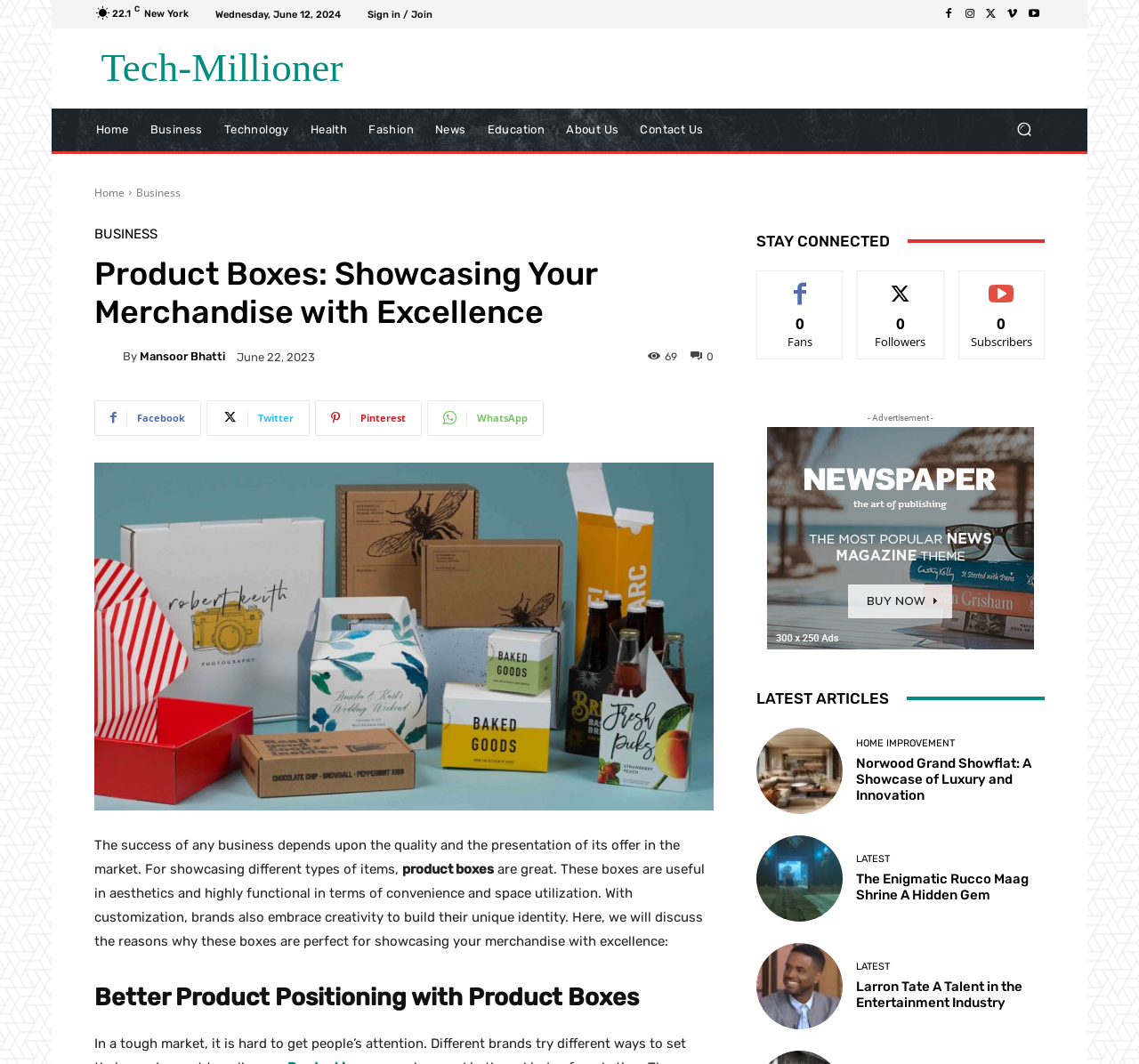Detail the features and information presented on the webpage.

This webpage appears to be a blog or news article page, with a focus on product boxes and their importance in showcasing merchandise. At the top of the page, there is a navigation menu with links to various categories such as Home, Business, Technology, and more. Below the navigation menu, there is a section with the date and time, followed by a search bar and social media links.

The main content of the page is divided into several sections. The first section has a heading "Product Boxes: Showcasing Your Merchandise with Excellence" and discusses the importance of product boxes in presenting items in the market. The text explains that these boxes are not only aesthetically pleasing but also functional and convenient.

Below this section, there is a heading "Better Product Positioning with Product Boxes" and a paragraph of text that continues the discussion on product boxes. The text is accompanied by a large image that takes up most of the width of the page.

On the right-hand side of the page, there is a section with social media links and a section with links to latest articles. The latest articles section has several links to different articles, each with a heading and a brief description.

At the bottom of the page, there is a section with a heading "LATEST ARTICLES" and several links to different articles, each with a heading and a brief description. There is also an advertisement section with an image and a heading "- Advertisement -".

Throughout the page, there are several images, including a profile picture of the author, Mansoor Bhatti, and various icons for social media platforms. The page has a clean and organized layout, making it easy to navigate and read.